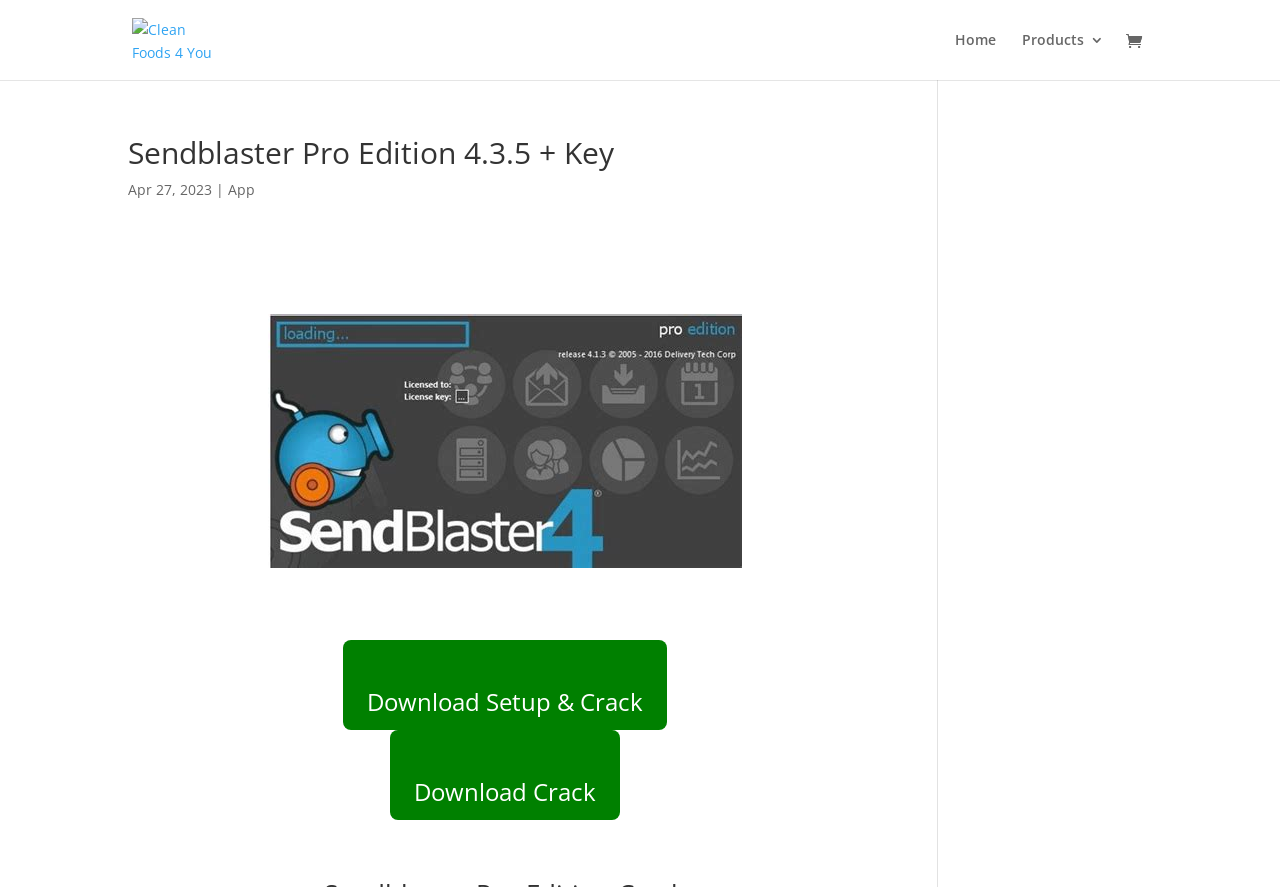Please specify the bounding box coordinates of the clickable section necessary to execute the following command: "Download Crack".

[0.305, 0.823, 0.484, 0.924]